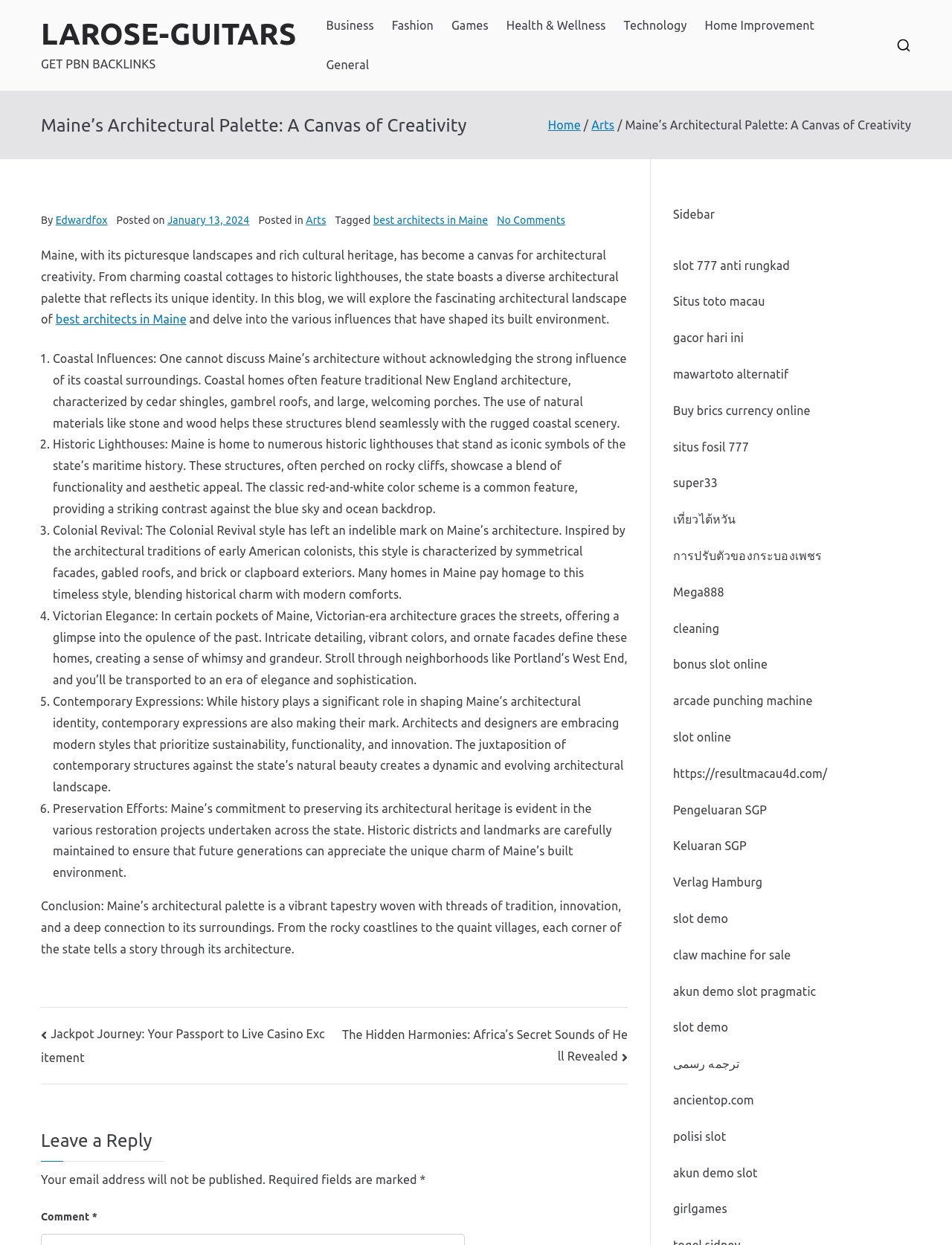What is the name of the author of the blog post?
Please provide a detailed and comprehensive answer to the question.

The name of the author of the blog post can be found in the article section, where it is mentioned as 'By Edwardfox'. This information is provided below the title of the blog post.